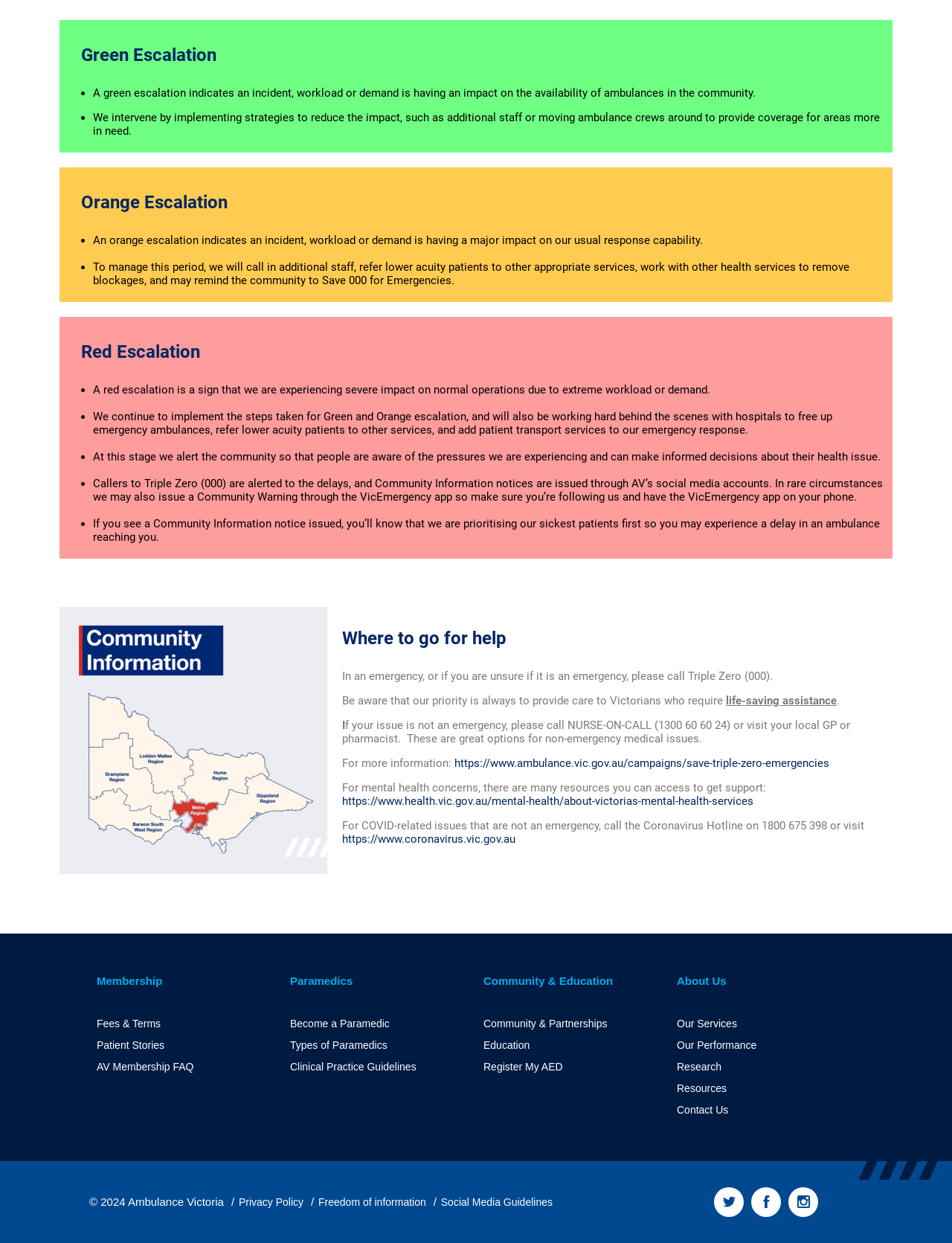Pinpoint the bounding box coordinates of the clickable element needed to complete the instruction: "Visit the page for mental health concerns". The coordinates should be provided as four float numbers between 0 and 1: [left, top, right, bottom].

[0.359, 0.639, 0.791, 0.65]